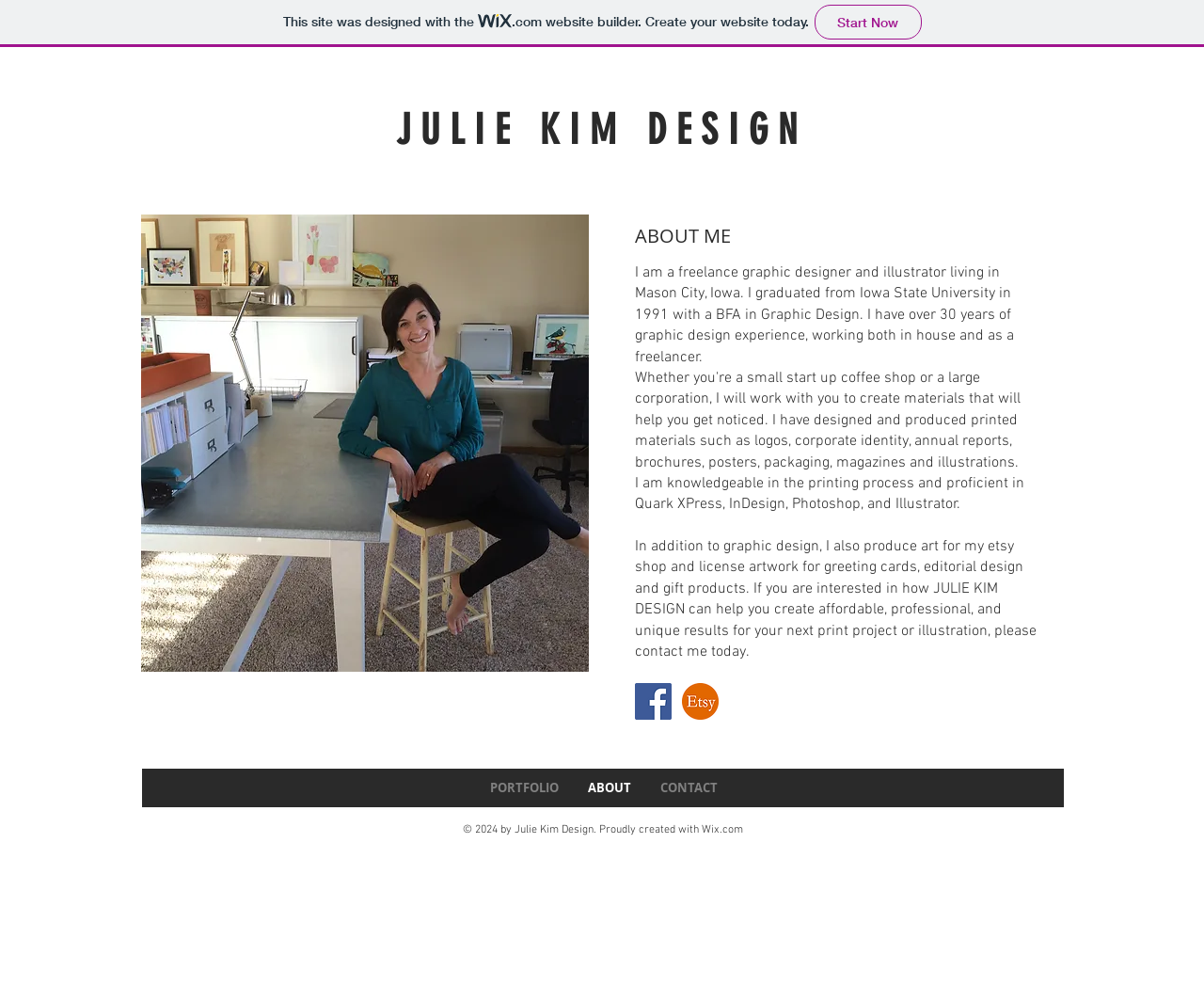What are the social media platforms linked on this webpage?
Please ensure your answer is as detailed and informative as possible.

The 'Social Bar' section on the webpage contains a link to Facebook, indicated by the 'Facebook Social Icon' image.